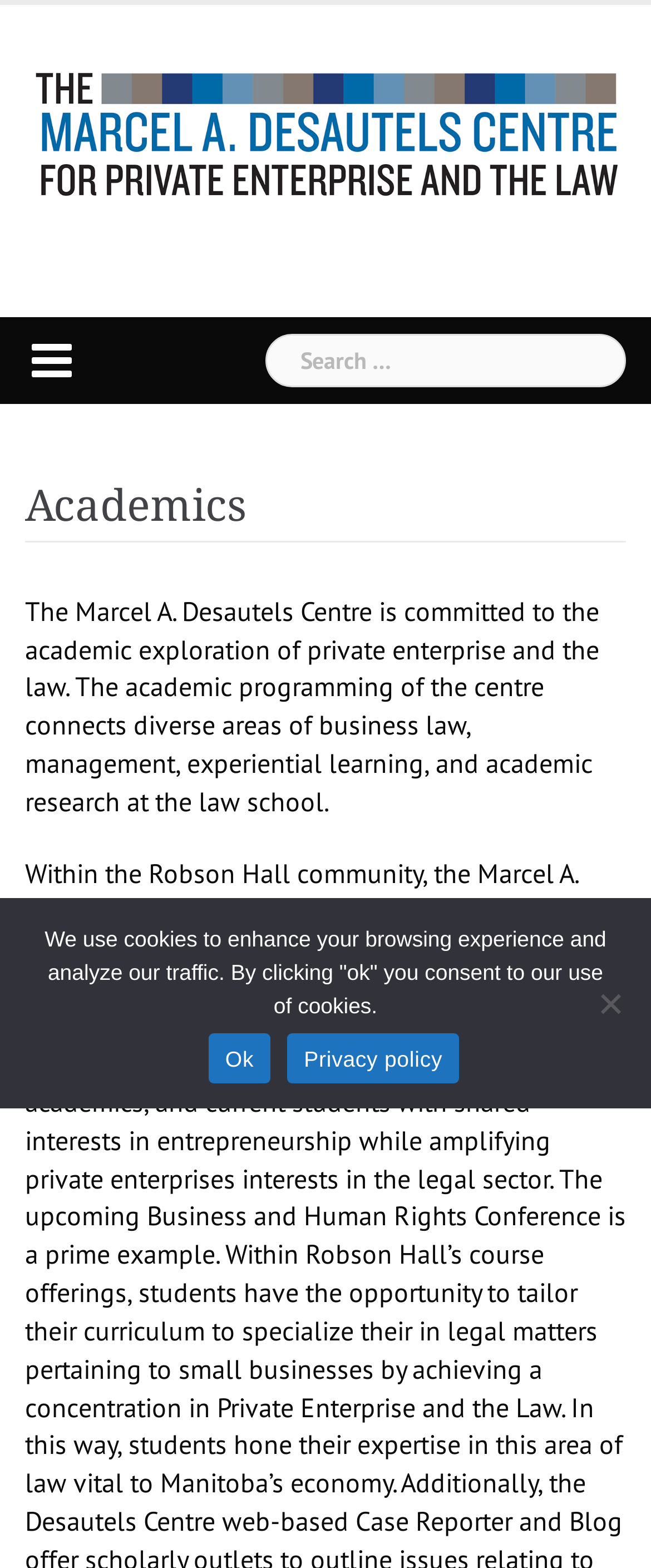Identify the bounding box of the UI element described as follows: "parent_node: 22 reviews aria-label="5.00 stars"". Provide the coordinates as four float numbers in the range of 0 to 1 [left, top, right, bottom].

None